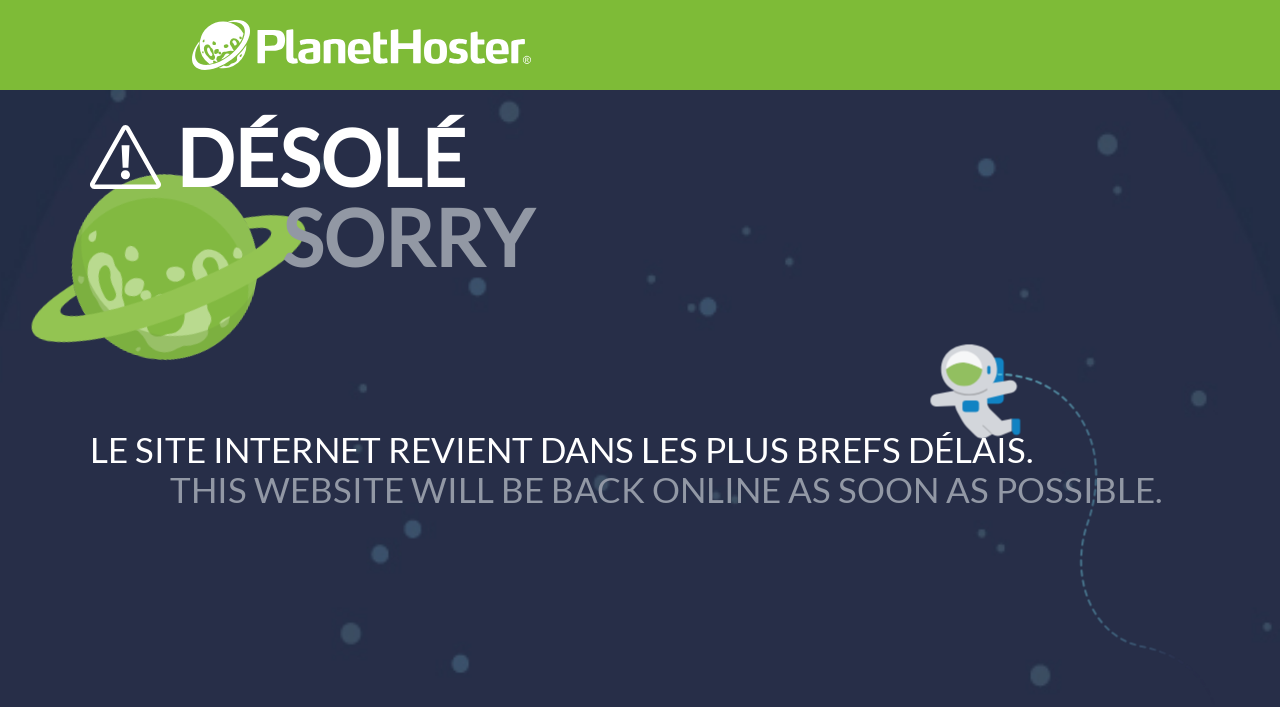Identify and provide the bounding box coordinates of the UI element described: "alt="Logo PlanetHoster"". The coordinates should be formatted as [left, top, right, bottom], with each number being a float between 0 and 1.

[0.15, 0.028, 0.415, 0.099]